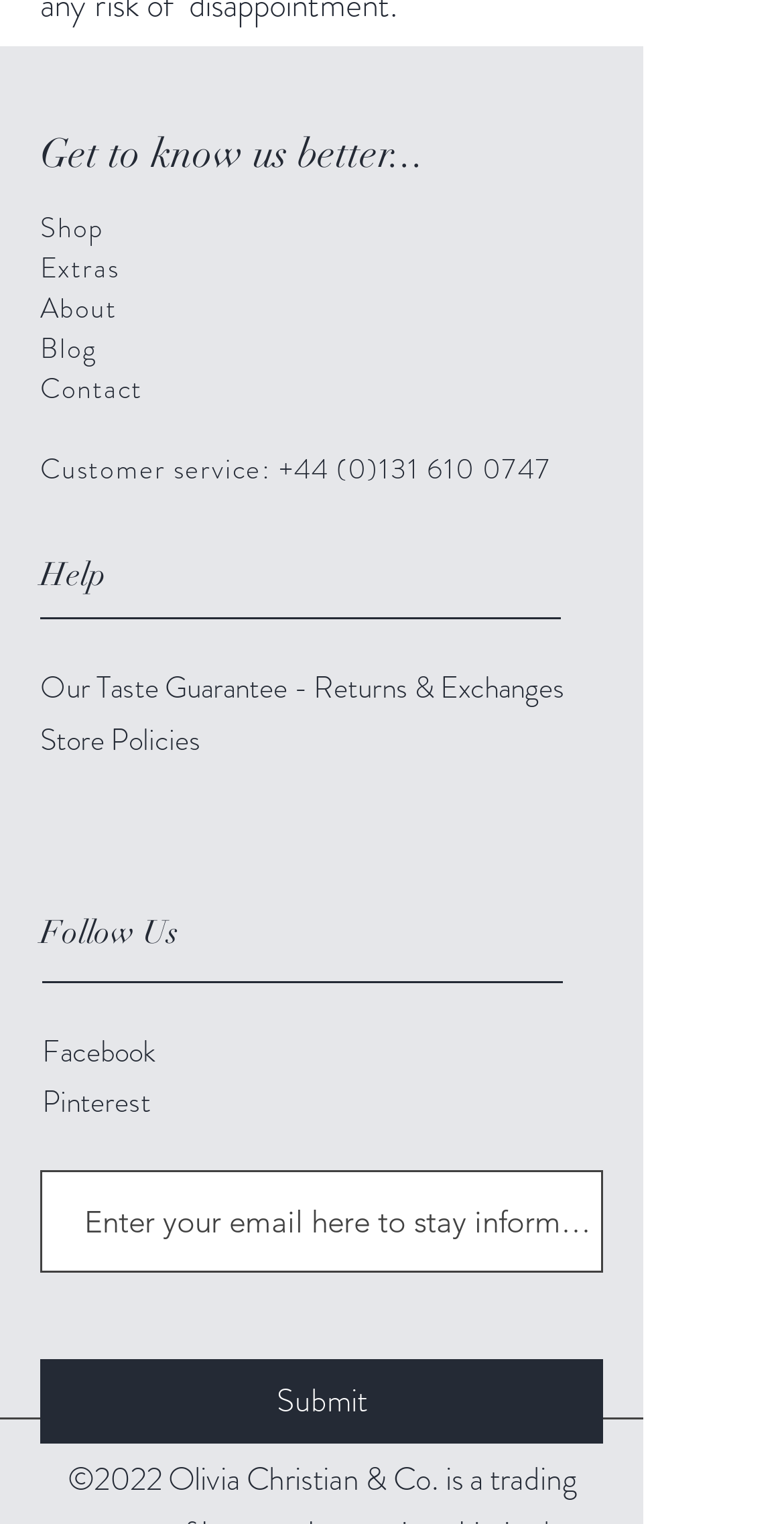Find the bounding box coordinates for the UI element whose description is: "Store Policies". The coordinates should be four float numbers between 0 and 1, in the format [left, top, right, bottom].

[0.051, 0.471, 0.256, 0.5]